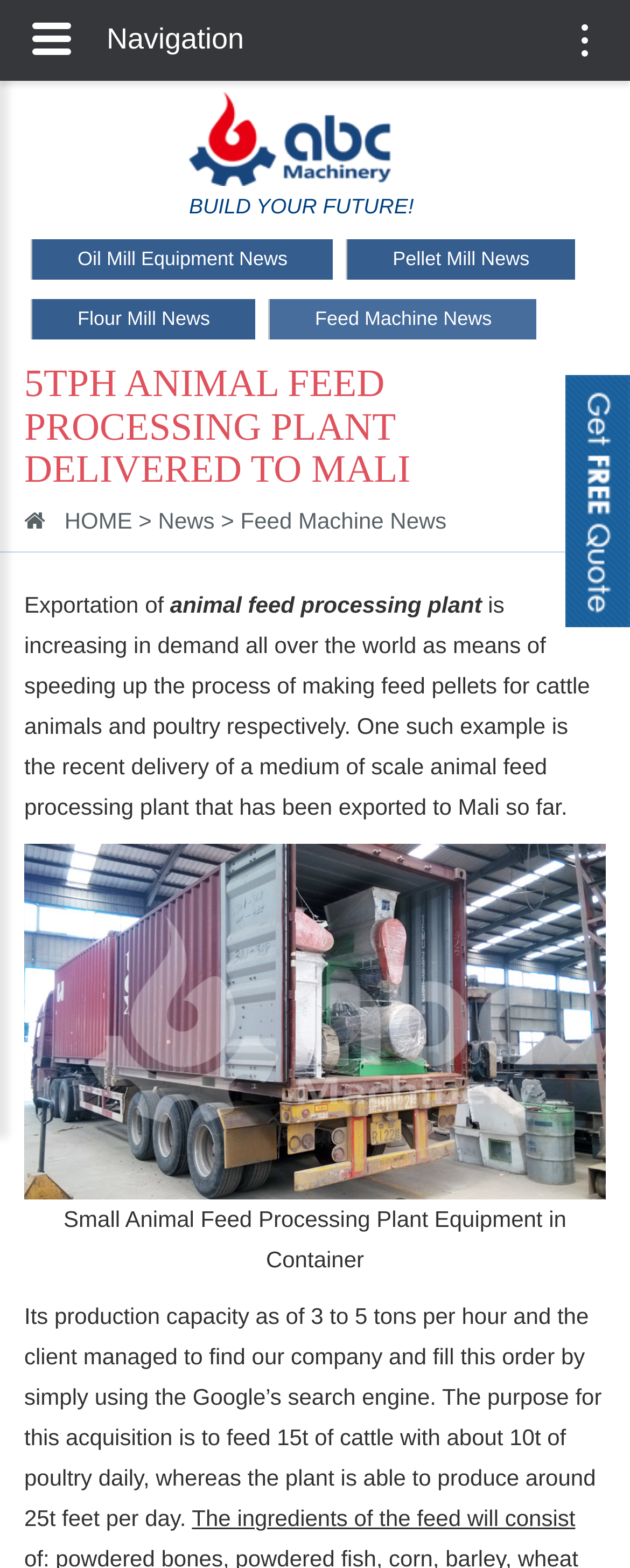Please determine the bounding box coordinates for the element that should be clicked to follow these instructions: "Go to HOME page".

[0.102, 0.323, 0.21, 0.34]